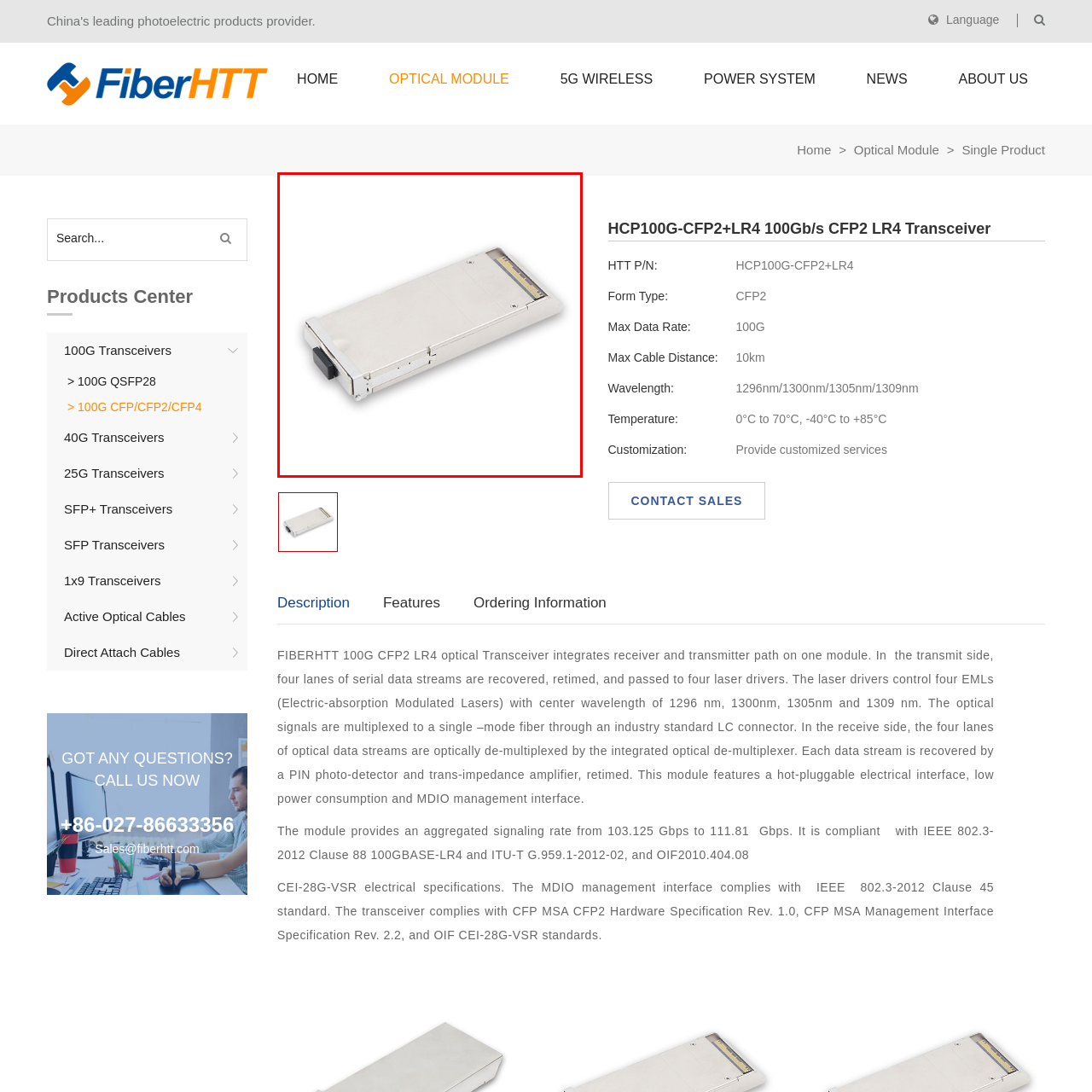Explain in detail what is happening in the red-marked area of the image.

The image displays the HCP100G-CFP2+LR4, a high-quality 100Gb/s CFP2 LR4 transceiver. This compact device is designed for high-speed data communication and features a sleek, metallic casing that enhances durability while ensuring reliable performance. The transceiver integrates both transmitter and receiver pathways, allowing for efficient data transfer over long distances (up to 10km) using single-mode fiber. Its compatibility with various wavelengths, including 1296 nm, 1300 nm, 1305 nm, and 1309 nm, makes it suitable for a range of optical networking applications. This module also emphasizes low power consumption, compliance with Ethernet standards, and a hot-pluggable interface for seamless integration into network systems.